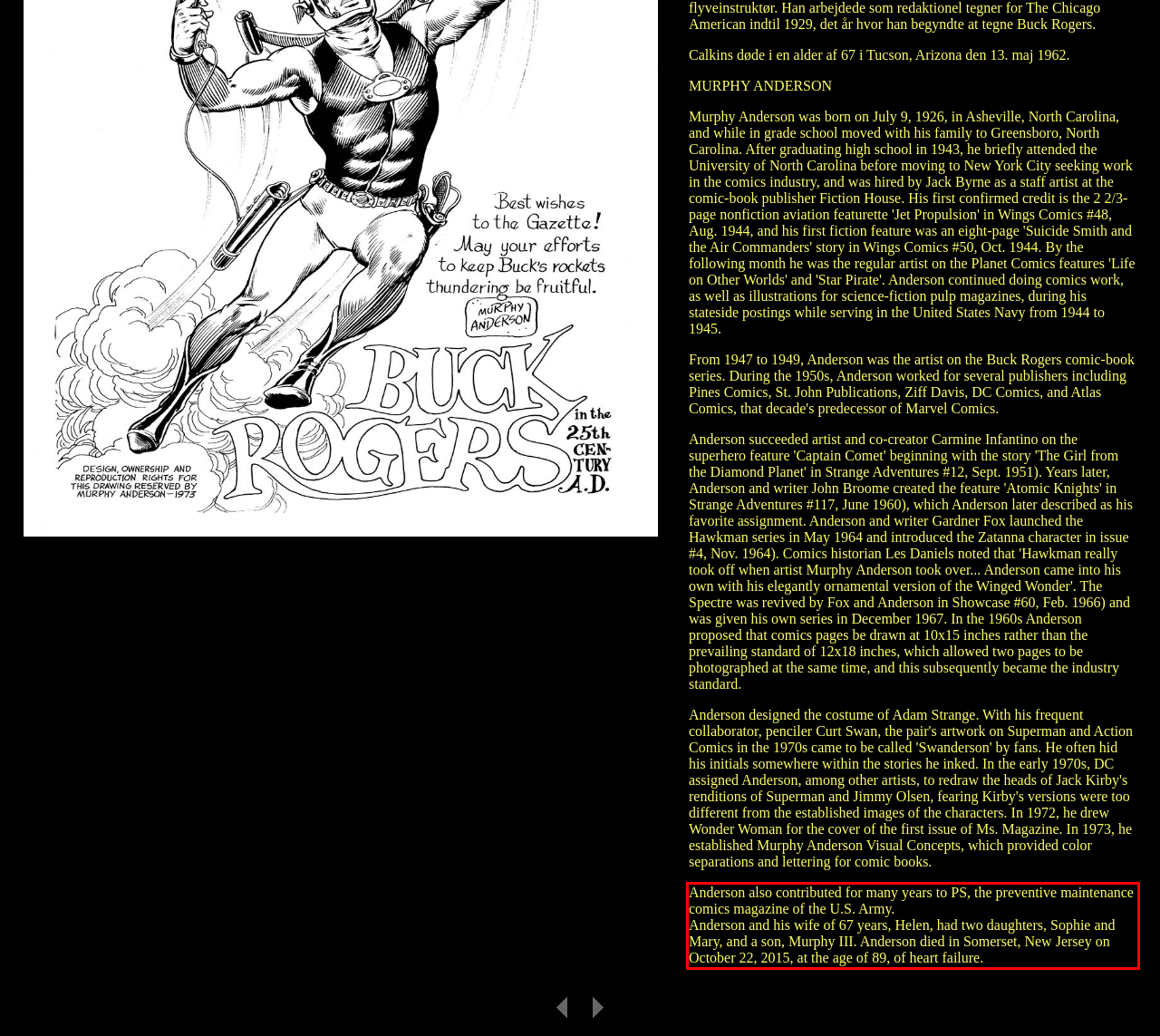Within the provided webpage screenshot, find the red rectangle bounding box and perform OCR to obtain the text content.

Anderson also contributed for many years to PS, the preventive maintenance comics magazine of the U.S. Army. Anderson and his wife of 67 years, Helen, had two daughters, Sophie and Mary, and a son, Murphy III. Anderson died in Somerset, New Jersey on October 22, 2015, at the age of 89, of heart failure.